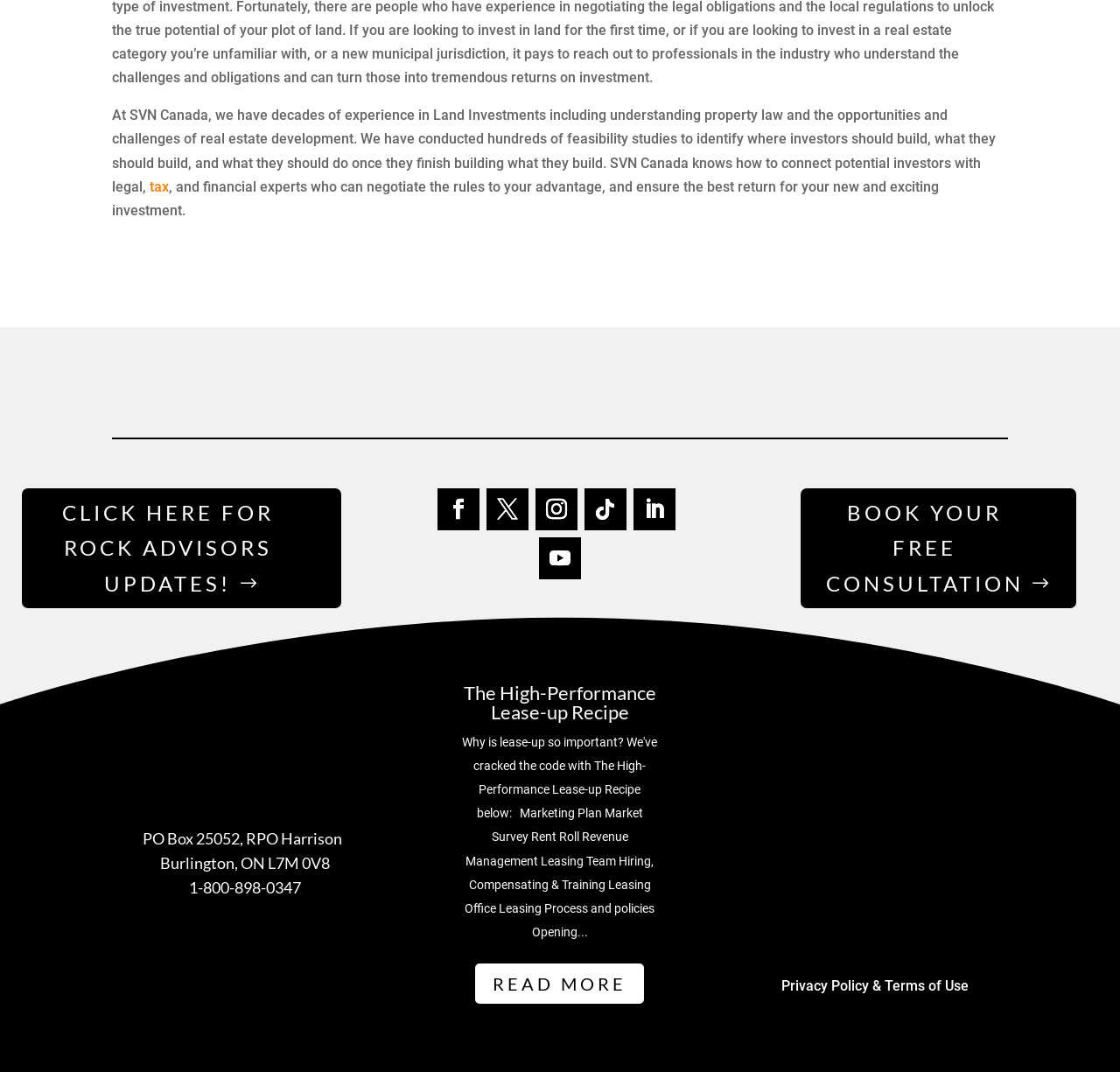Pinpoint the bounding box coordinates for the area that should be clicked to perform the following instruction: "Read more about The High-Performance Lease-up Recipe".

[0.423, 0.897, 0.577, 0.938]